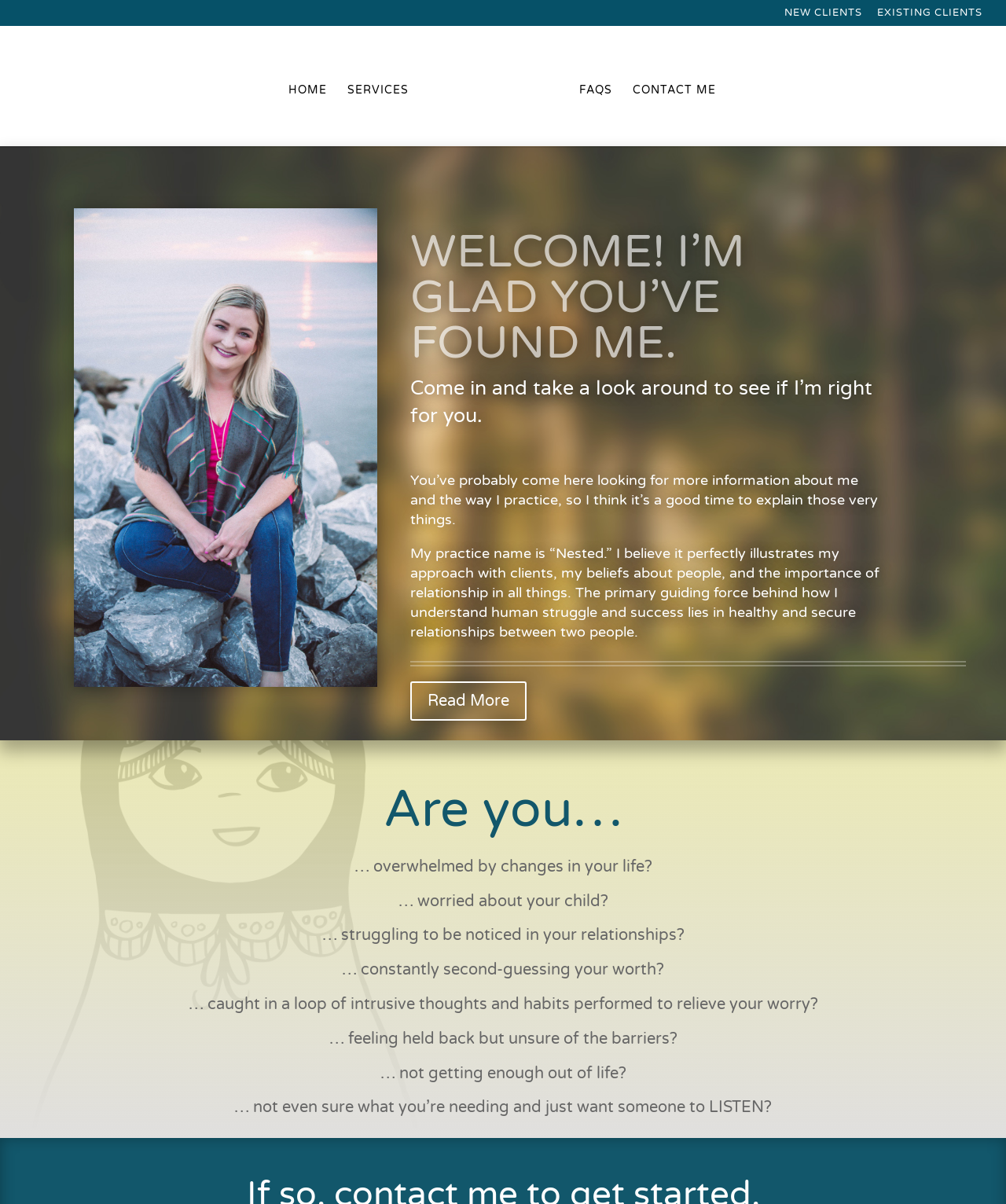Please indicate the bounding box coordinates for the clickable area to complete the following task: "Click on the 'NEW CLIENTS' link". The coordinates should be specified as four float numbers between 0 and 1, i.e., [left, top, right, bottom].

[0.78, 0.006, 0.857, 0.021]